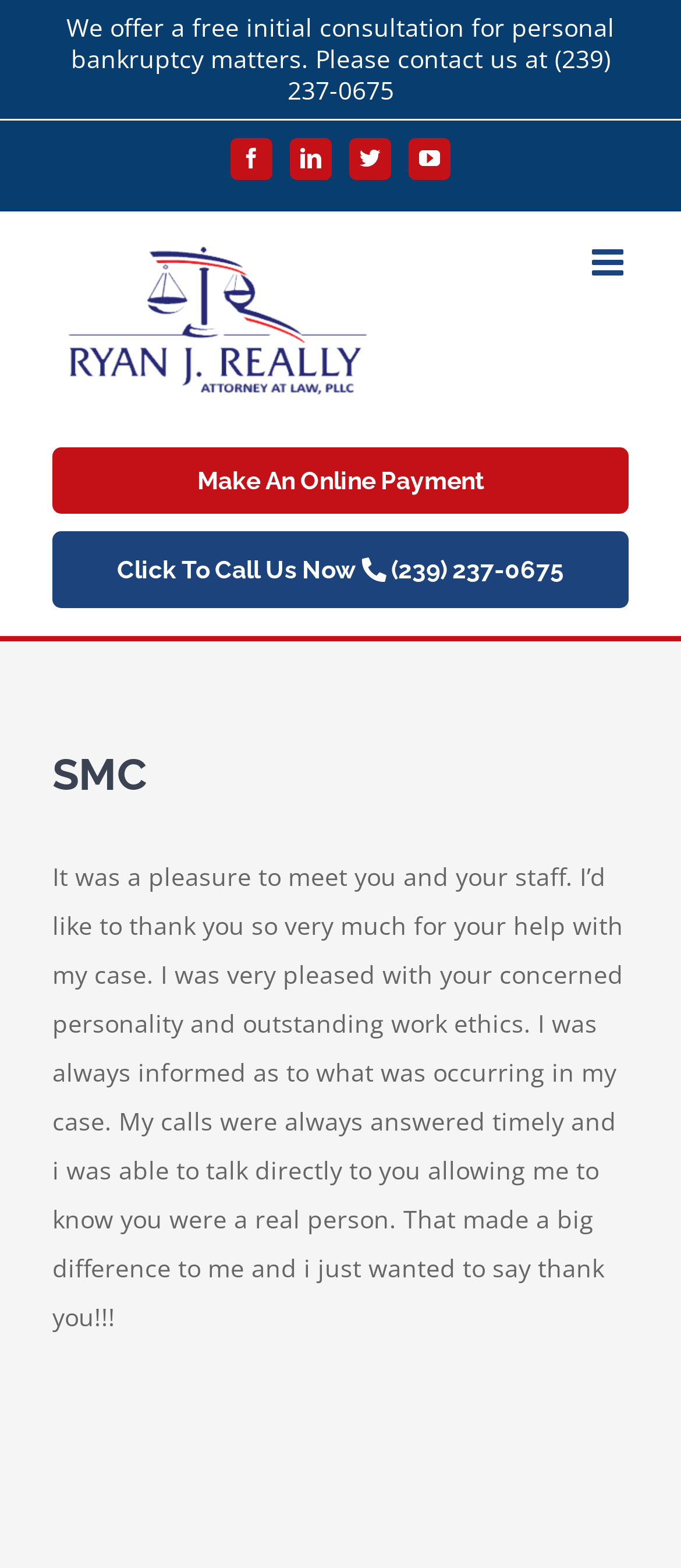Identify the bounding box coordinates of the clickable region required to complete the instruction: "Visit Facebook page". The coordinates should be given as four float numbers within the range of 0 and 1, i.e., [left, top, right, bottom].

[0.338, 0.088, 0.4, 0.115]